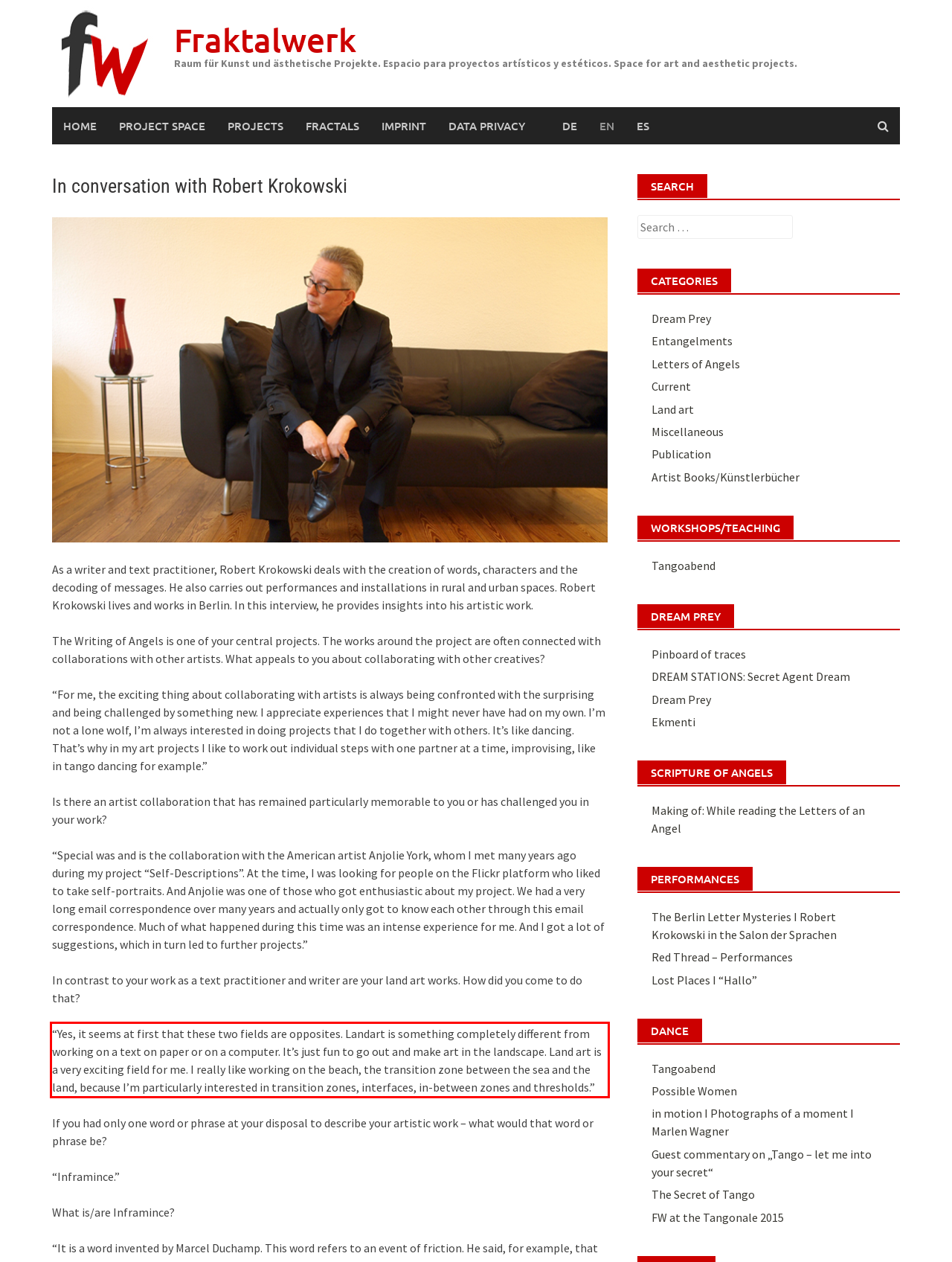You have a screenshot of a webpage with a UI element highlighted by a red bounding box. Use OCR to obtain the text within this highlighted area.

“Yes, it seems at first that these two fields are opposites. Landart is something completely different from working on a text on paper or on a computer. It’s just fun to go out and make art in the landscape. Land art is a very exciting field for me. I really like working on the beach, the transition zone between the sea and the land, because I’m particularly interested in transition zones, interfaces, in-between zones and thresholds.”